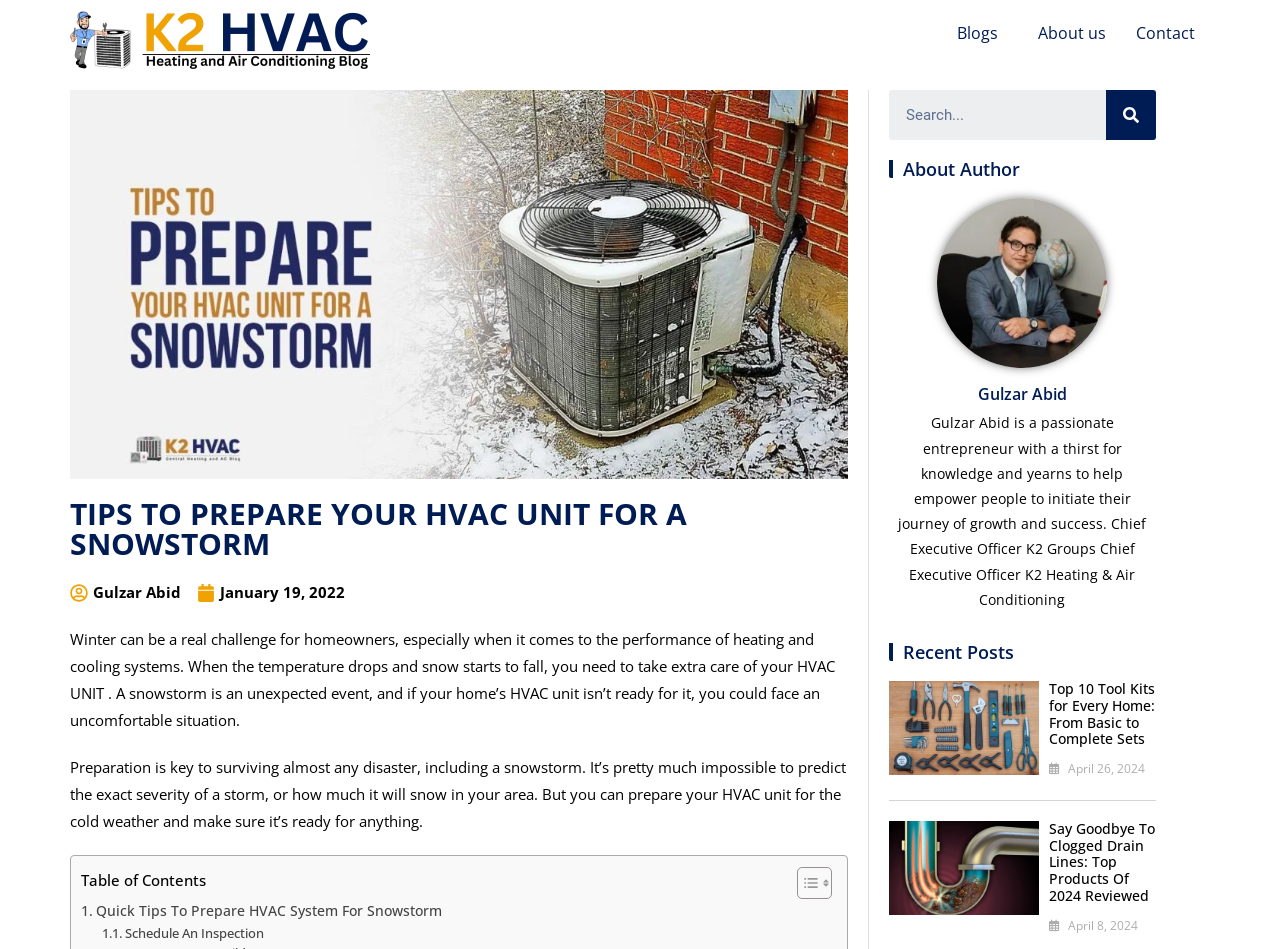Locate the bounding box coordinates of the element you need to click to accomplish the task described by this instruction: "Read the article 'Top 10 Tool Kits for Every Home: From Basic to Complete Sets'".

[0.82, 0.718, 0.903, 0.788]